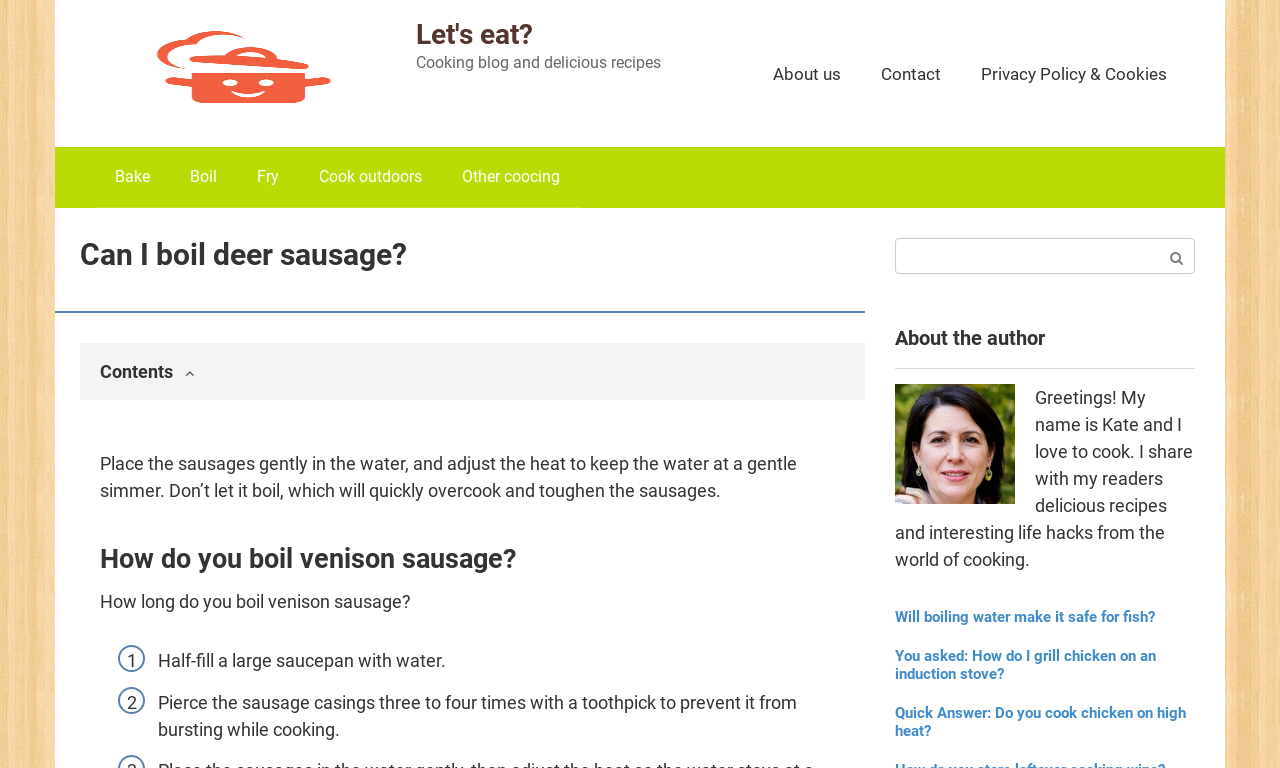Specify the bounding box coordinates of the area to click in order to execute this command: 'Click 'Let's eat?''. The coordinates should consist of four float numbers ranging from 0 to 1, and should be formatted as [left, top, right, bottom].

[0.074, 0.134, 0.309, 0.161]